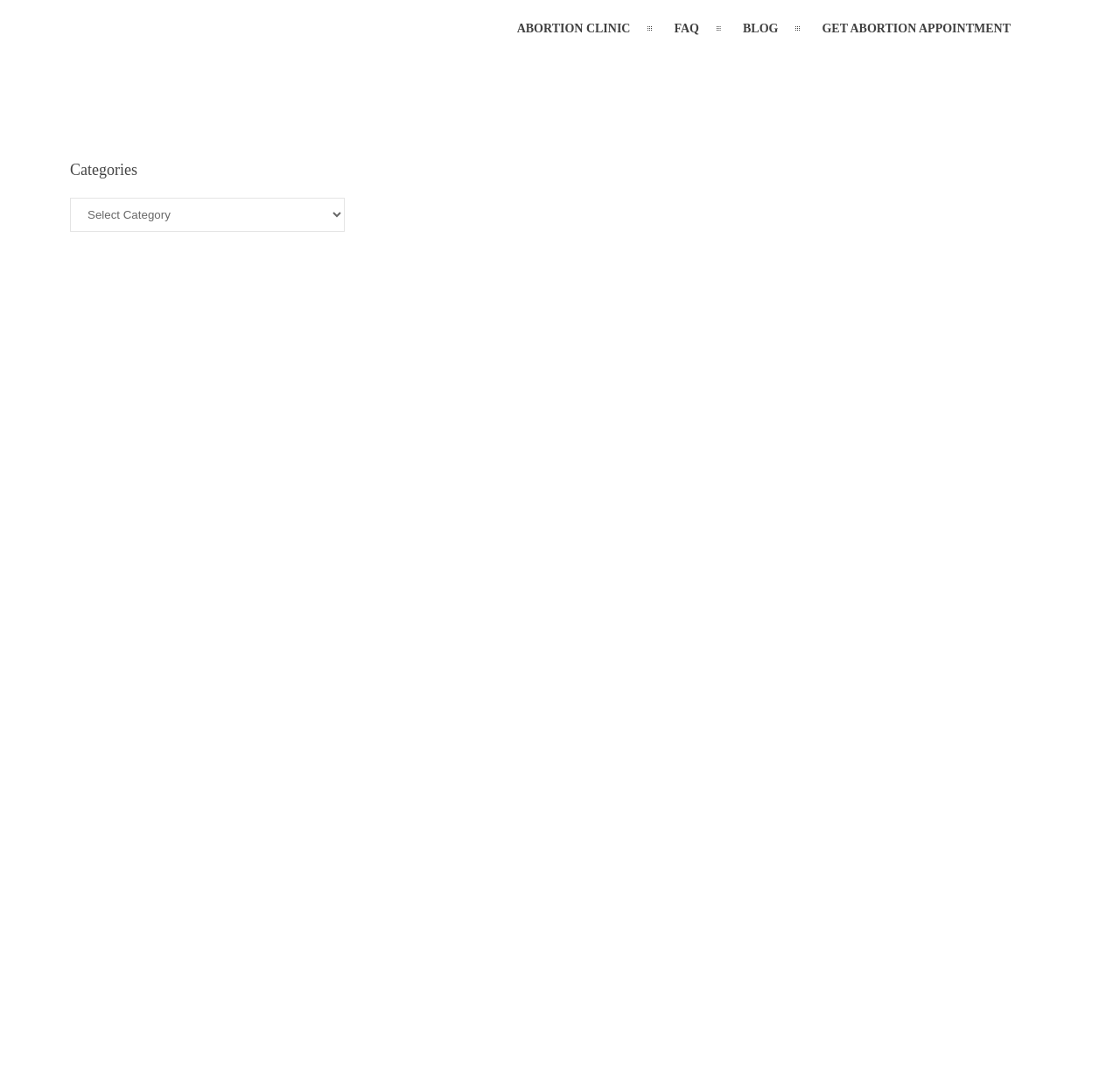Identify the bounding box coordinates for the UI element described as follows: "In Brief950". Ensure the coordinates are four float numbers between 0 and 1, formatted as [left, top, right, bottom].

None